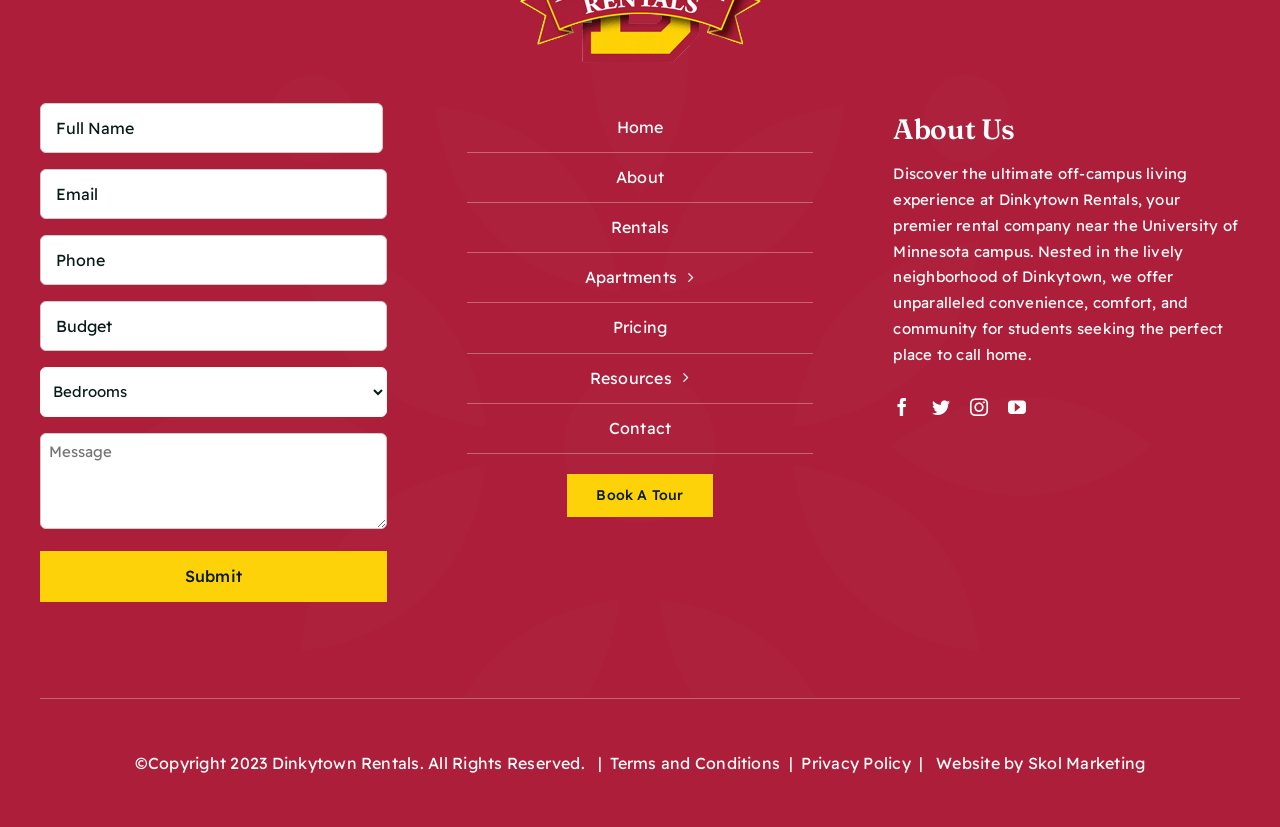What is the purpose of the 'Submit' button?
Using the image as a reference, deliver a detailed and thorough answer to the question.

The 'Submit' button is located at the bottom of the form that contains fields for name, email, phone, budget, bedrooms, and message. Its purpose is to submit the filled-out form to the server, likely to send an inquiry or request to the website owners.